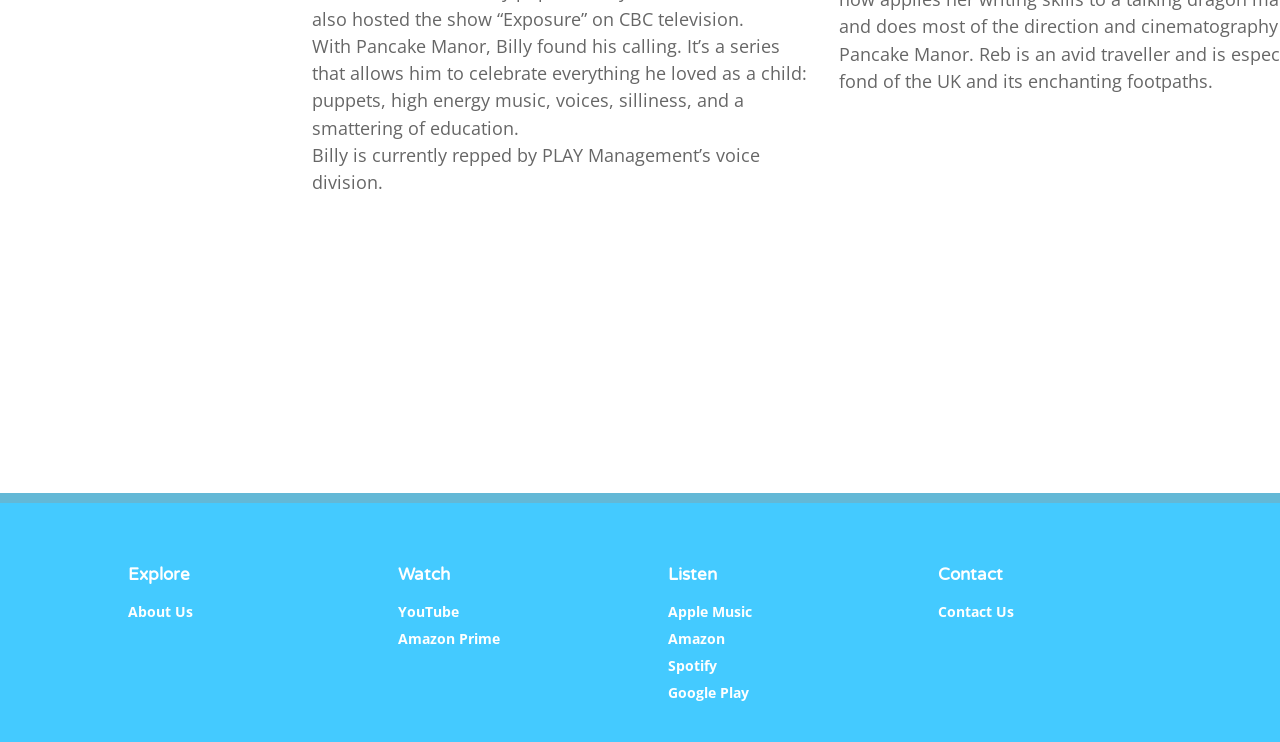What is the name of the series created by Billy?
Please provide an in-depth and detailed response to the question.

The text 'With Pancake Manor, Billy found his calling.' suggests that Pancake Manor is a series created by Billy.